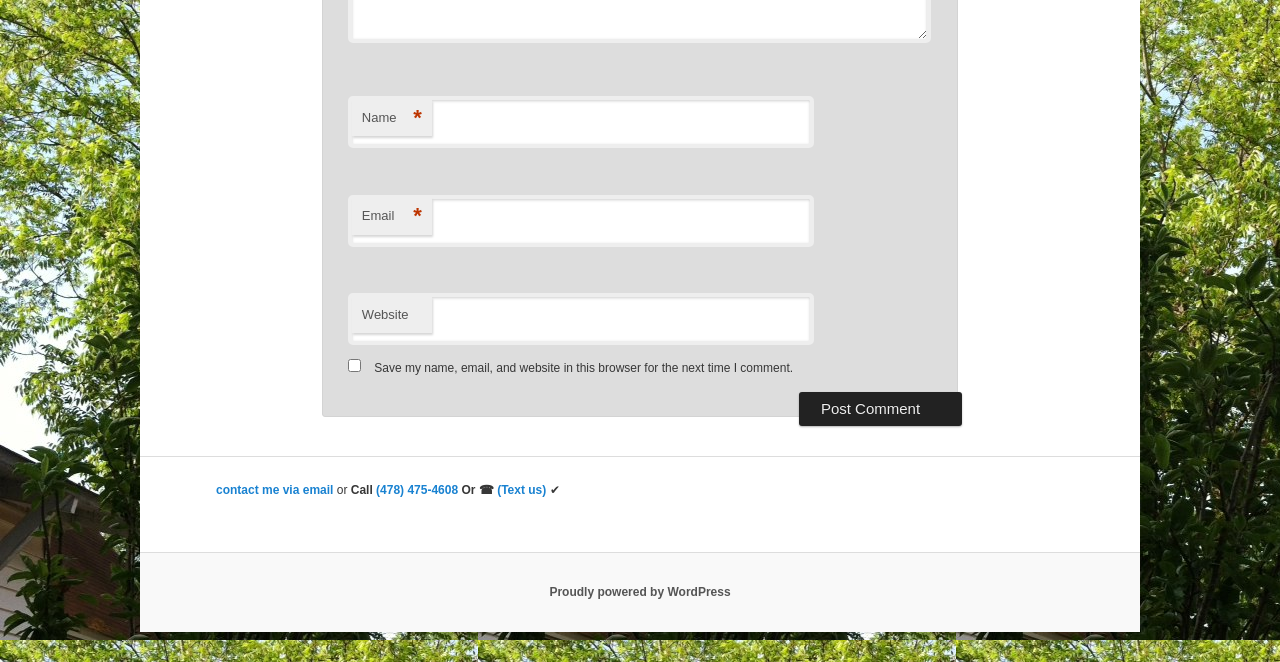What is the purpose of the button?
Based on the screenshot, answer the question with a single word or phrase.

Post Comment